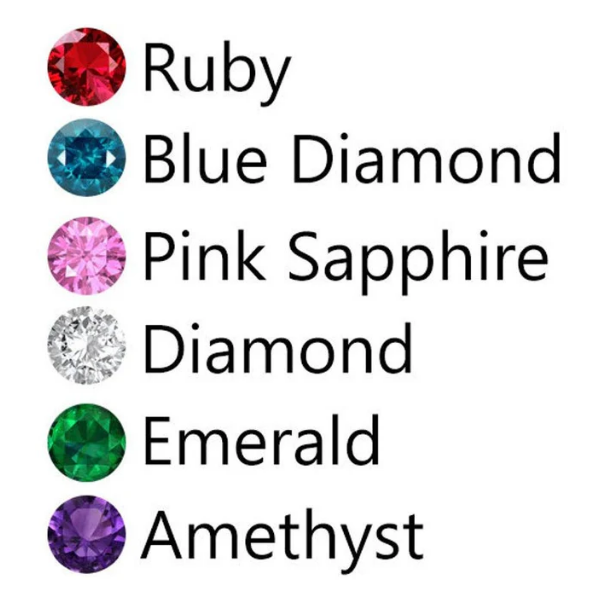Illustrate the scene in the image with a detailed description.

The image illustrates a vibrant color chart of various gemstones, each accompanied by its name. The chart features:

- **Ruby**: represented by a deep red gem.
- **Blue Diamond**: shown in a vivid azure hue.
- **Pink Sapphire**: depicted in a soft pink.
- **Diamond**: illustrated as a clear, sparkling stone.
- **Emerald**: characterized by a rich green color.
- **Amethyst**: presented in a regal purple.

This visual serves to showcase the beauty and diversity of these precious stones, often used in jewelry and symbolic representations, making it a valuable reference for gemstone enthusiasts and collectors alike.